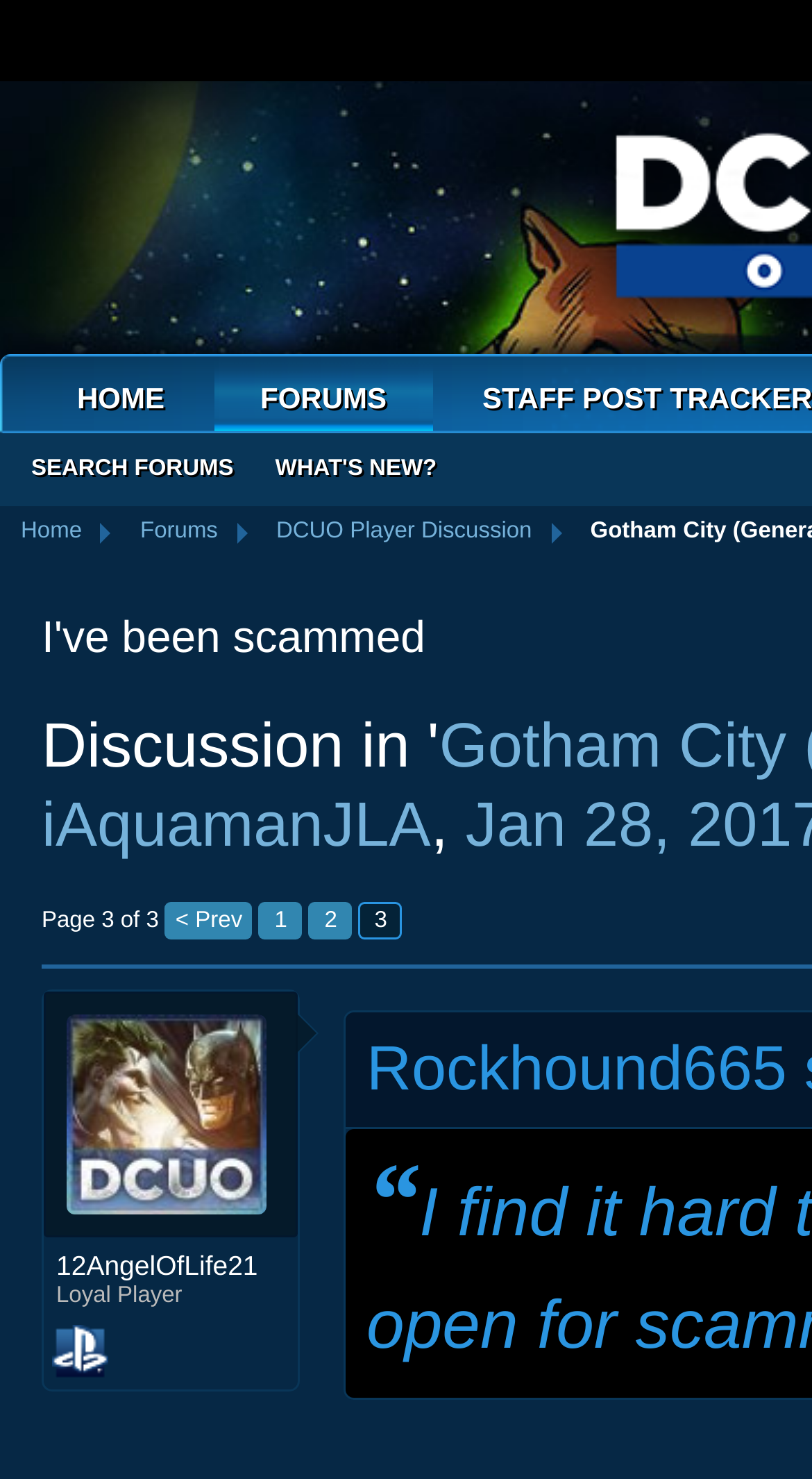Identify the bounding box coordinates for the element that needs to be clicked to fulfill this instruction: "go to DCUO player discussion". Provide the coordinates in the format of four float numbers between 0 and 1: [left, top, right, bottom].

[0.294, 0.342, 0.681, 0.376]